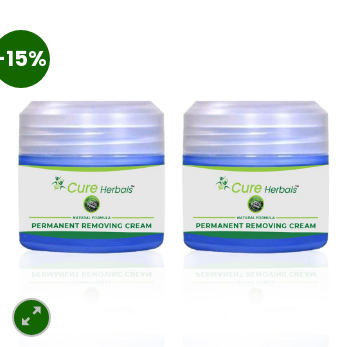Using the details from the image, please elaborate on the following question: What is the purpose of the product?

The product, 'Cure Herbals Permanent Removing Cream', is designed for effective hair removal, providing benefits like eliminating the need for shaving or waxing, and is marketed as a solution for permanent hair removal.